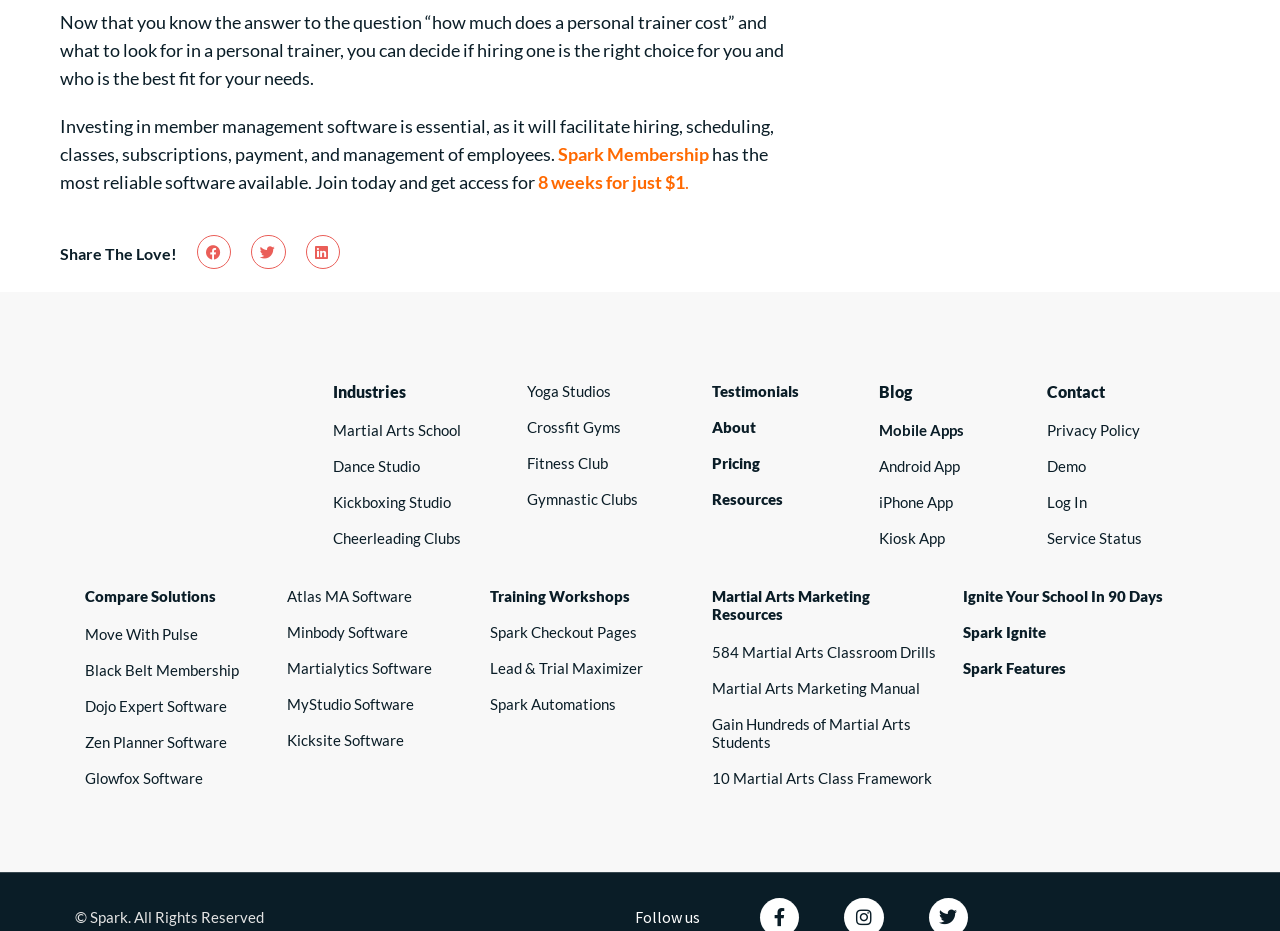What types of industries are supported by the software?
Using the image as a reference, answer the question with a short word or phrase.

Martial Arts, Dance, Kickboxing, etc.